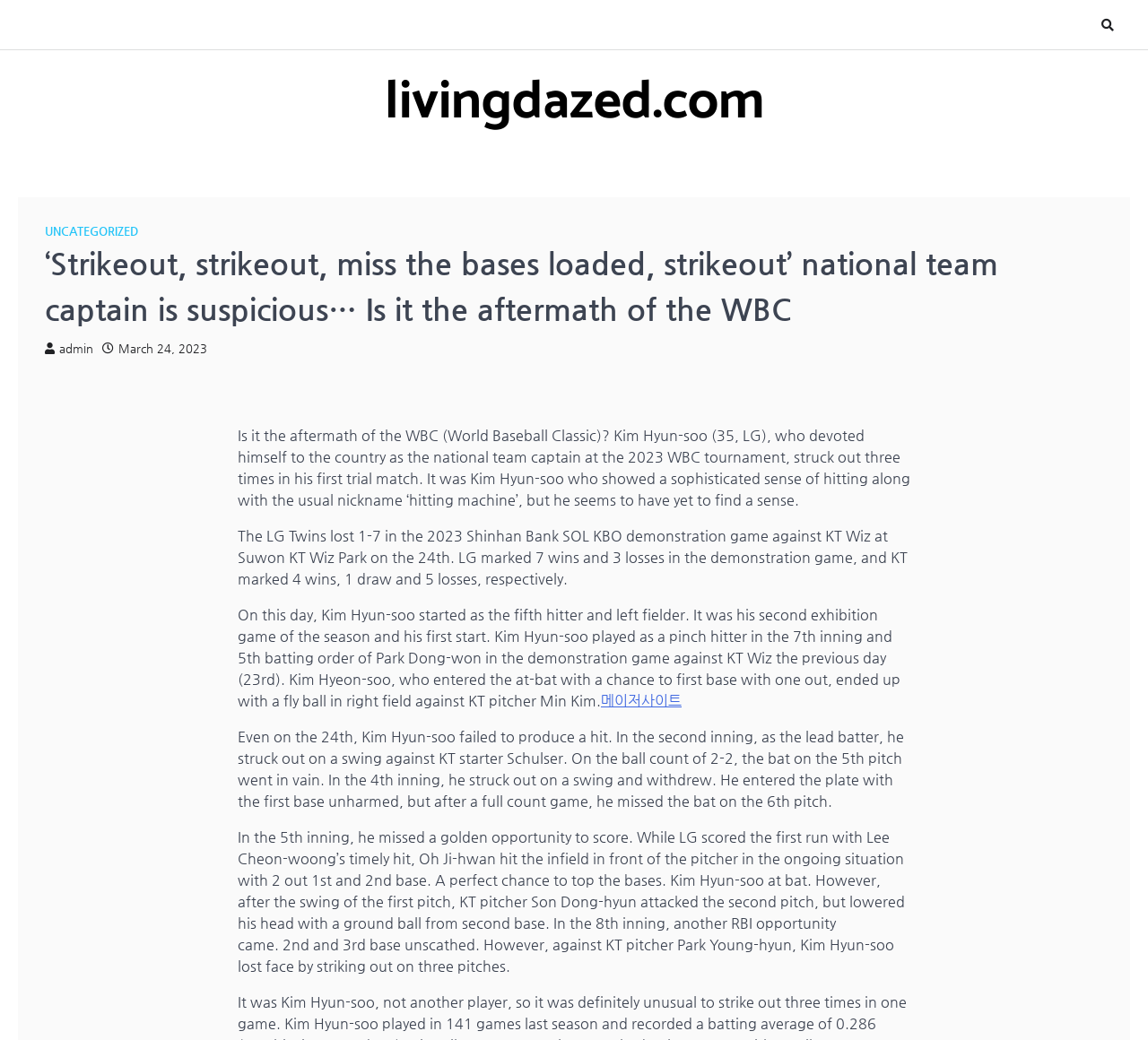Locate the bounding box of the UI element described by: "Uncategorized" in the given webpage screenshot.

[0.039, 0.216, 0.12, 0.229]